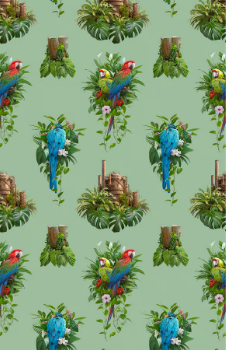Generate an in-depth description of the image.

This digital artwork by Nick Pedersen, titled "Bird Digital Art - 5," features a vibrant and intricate pattern showcasing a variety of tropical birds amidst lush greenery. The design incorporates vividly colored macaws and other parrot species perched among plants, flowers, and elements of nature, evoking a sense of exotic beauty. The background is a soft green, enhancing the richness of the colors and creating a harmonious visual appeal. This artwork reflects themes of nature and biodiversity, characteristic of Pedersen's ecological focus in digital collage photography.